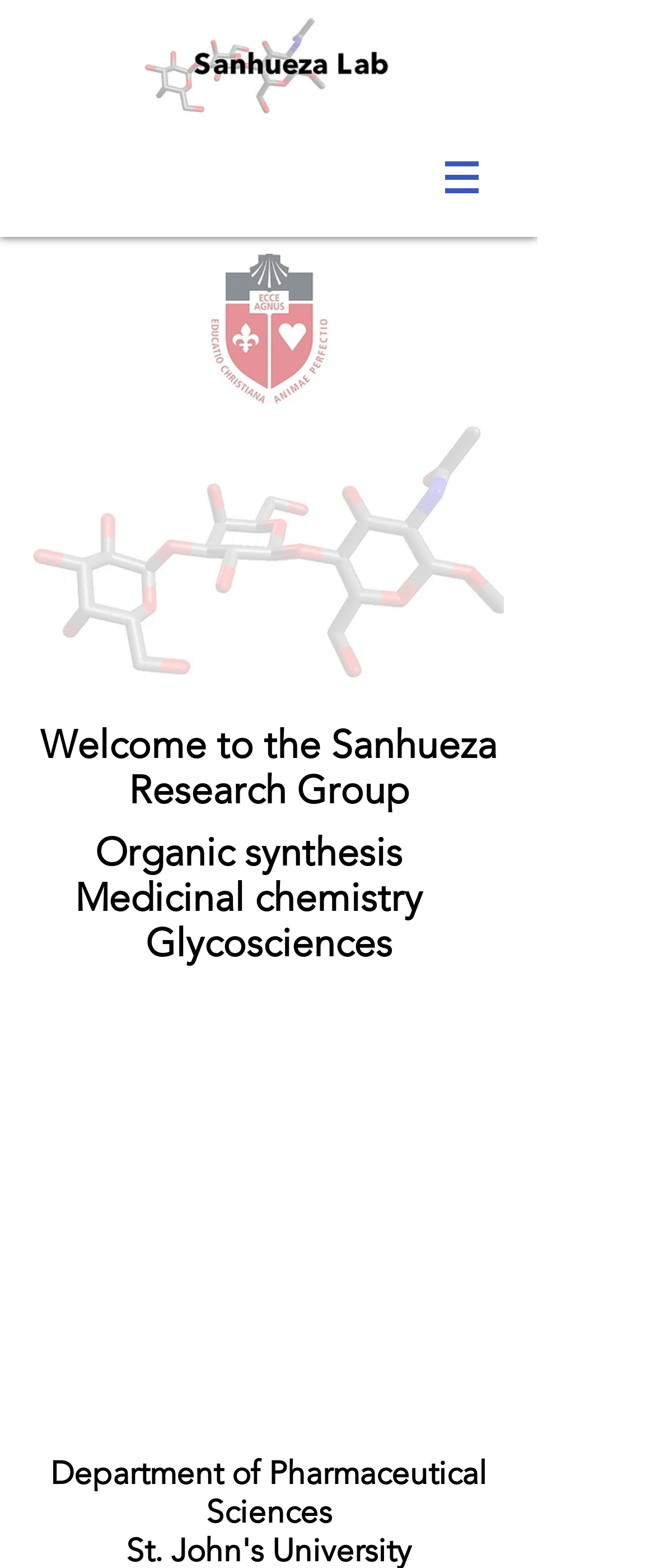Is there a navigation menu on the webpage?
Please answer using one word or phrase, based on the screenshot.

Yes